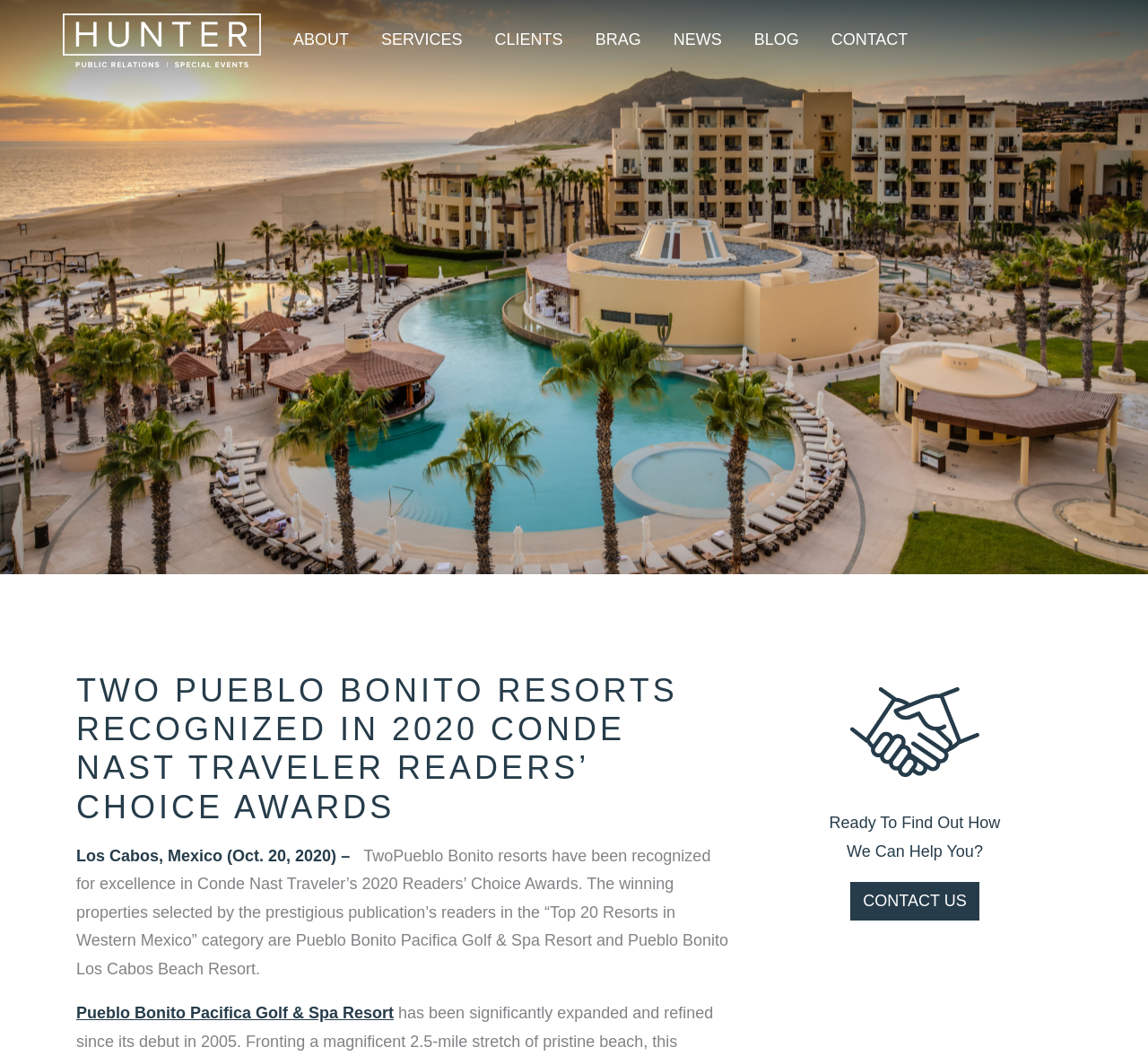Pinpoint the bounding box coordinates of the clickable area necessary to execute the following instruction: "Leave a reply". The coordinates should be given as four float numbers between 0 and 1, namely [left, top, right, bottom].

None